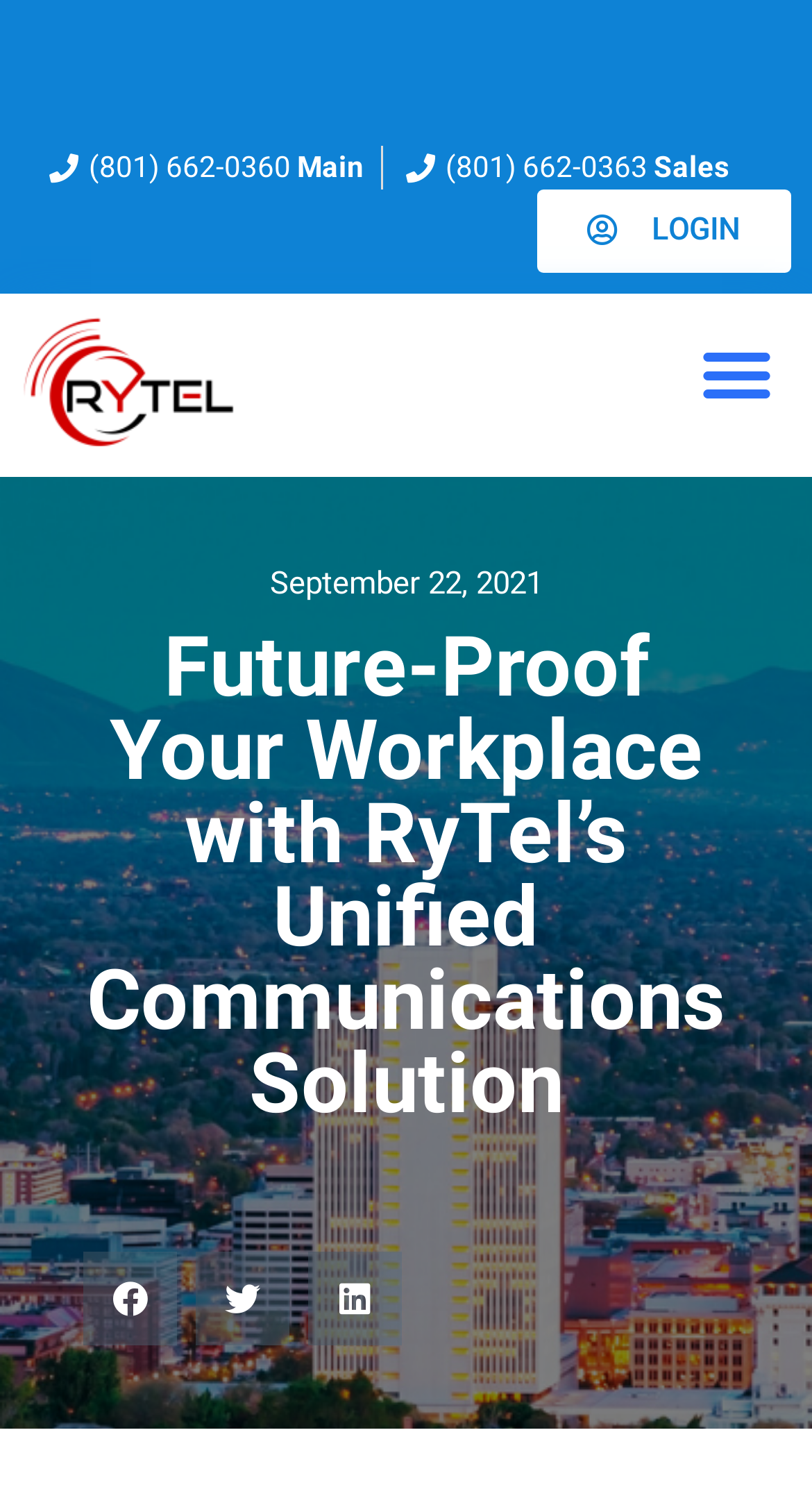Provide the bounding box coordinates of the HTML element described as: "Menu". The bounding box coordinates should be four float numbers between 0 and 1, i.e., [left, top, right, bottom].

[0.84, 0.214, 0.974, 0.287]